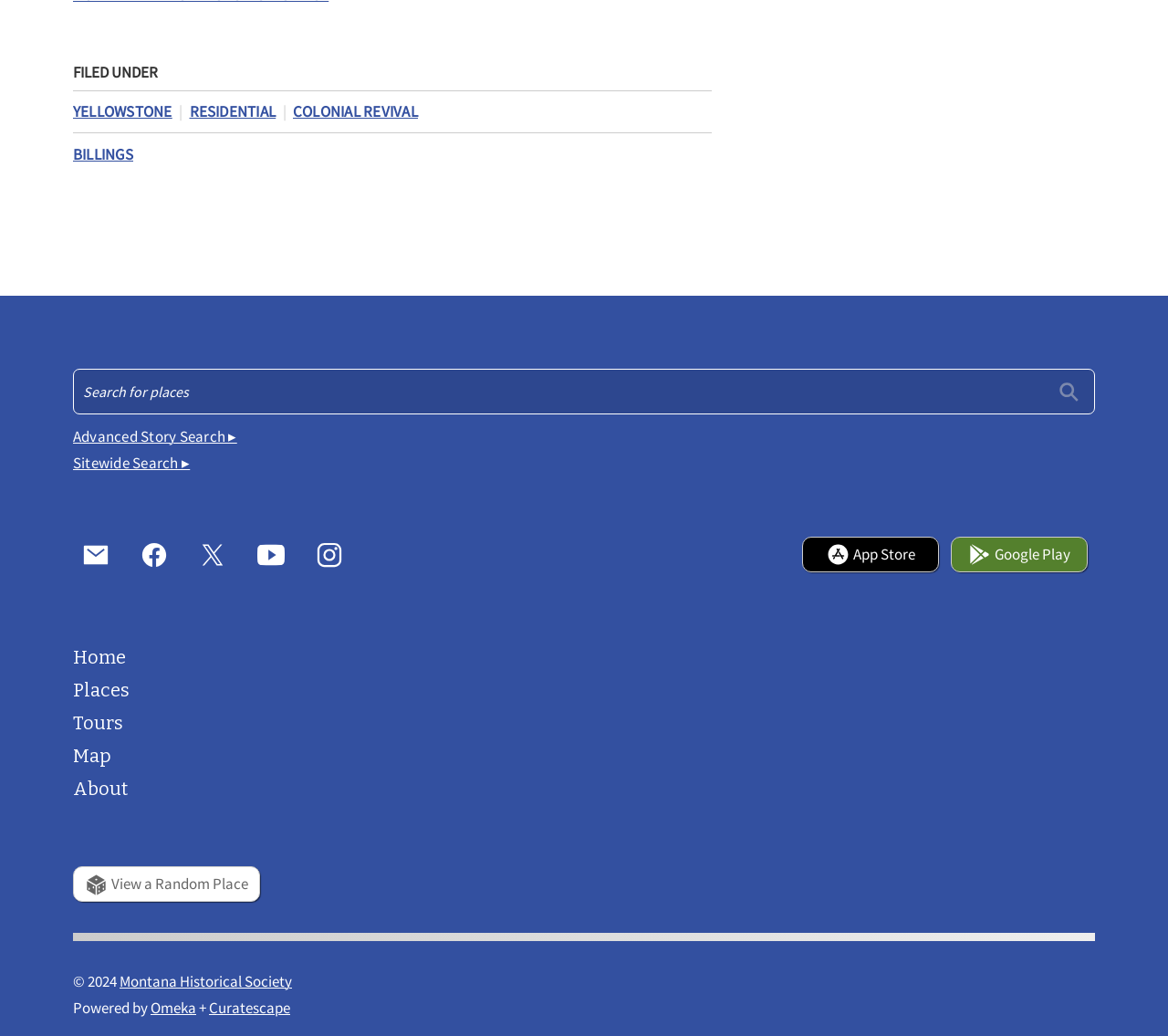Given the description of a UI element: "Sitewide Search ▸", identify the bounding box coordinates of the matching element in the webpage screenshot.

[0.062, 0.438, 0.163, 0.456]